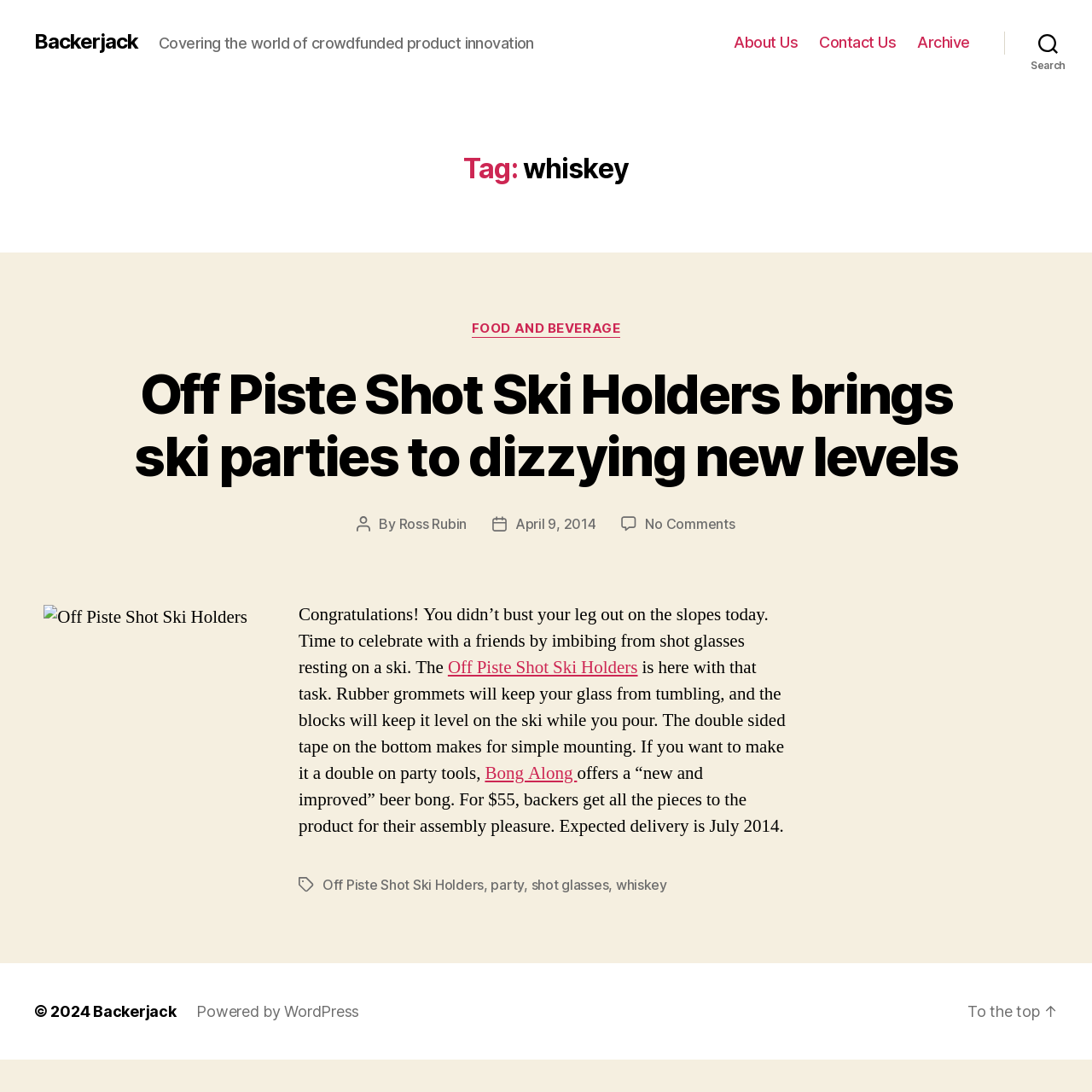Construct a comprehensive description capturing every detail on the webpage.

The webpage is about whiskey and crowdfunded product innovation, with a focus on a specific product called Off Piste Shot Ski Holders. At the top, there is a navigation bar with links to "About Us", "Contact Us", and "Archive", as well as a search button. Below the navigation bar, there is a header section with a title "Tag: whiskey" and a brief description "Covering the world of crowdfunded product innovation".

The main content area is divided into two sections. The first section is an article about the Off Piste Shot Ski Holders, which includes a heading, a brief description, and an image of the product. The article also mentions the product's features, such as rubber grommets and double-sided tape, and provides a link to a related product called Bong Along.

The second section is a list of tags related to the article, including "Off Piste Shot Ski Holders", "party", "shot glasses", and "whiskey". There are also links to the author's name, Ross Rubin, and the post date, April 9, 2014.

At the bottom of the page, there is a footer section with copyright information, a link to the website's homepage, and a link to the WordPress platform. There is also a "To the top" link that allows users to quickly scroll back to the top of the page.